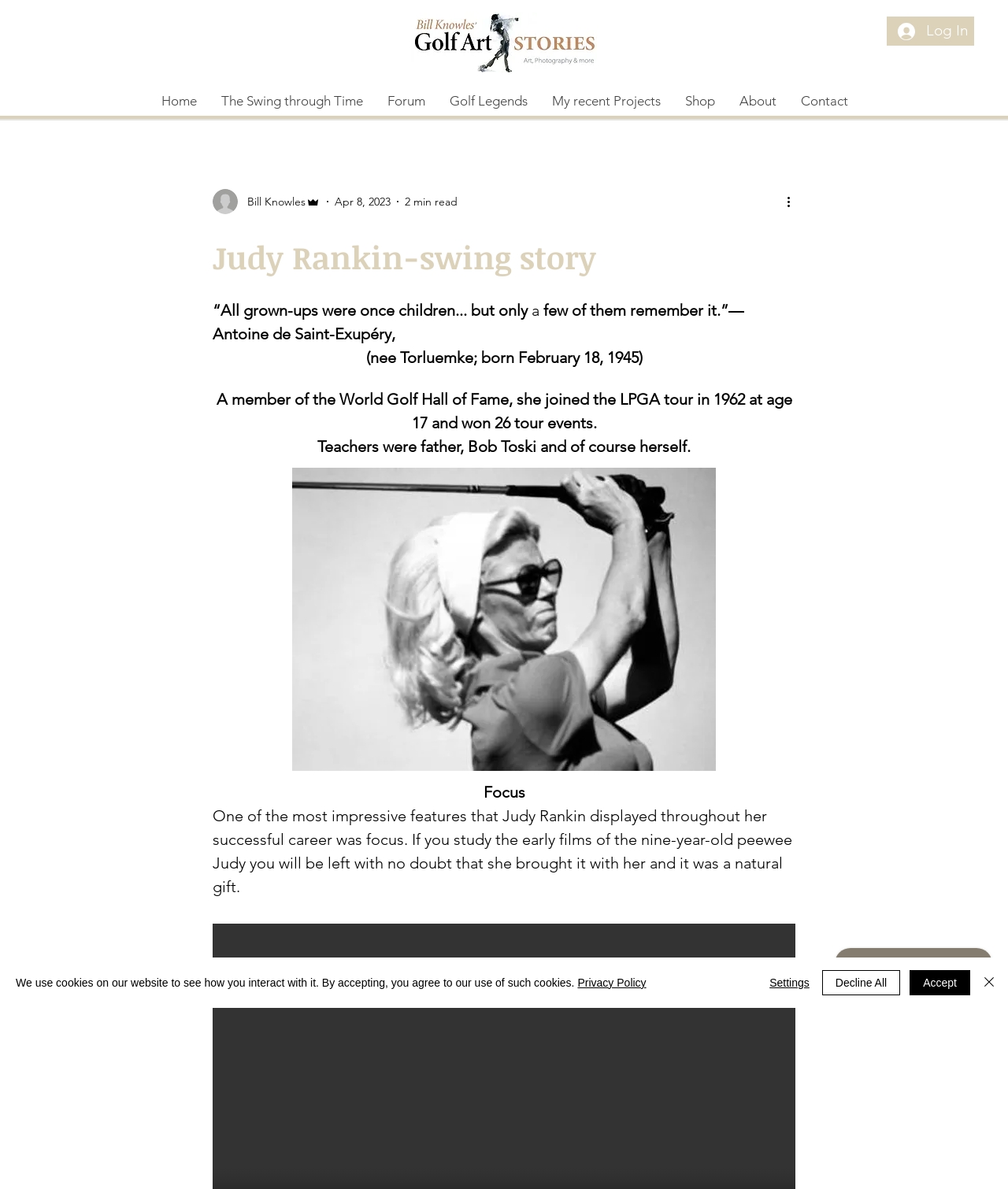What is Judy Rankin's profession?
Using the information from the image, give a concise answer in one word or a short phrase.

Golfer